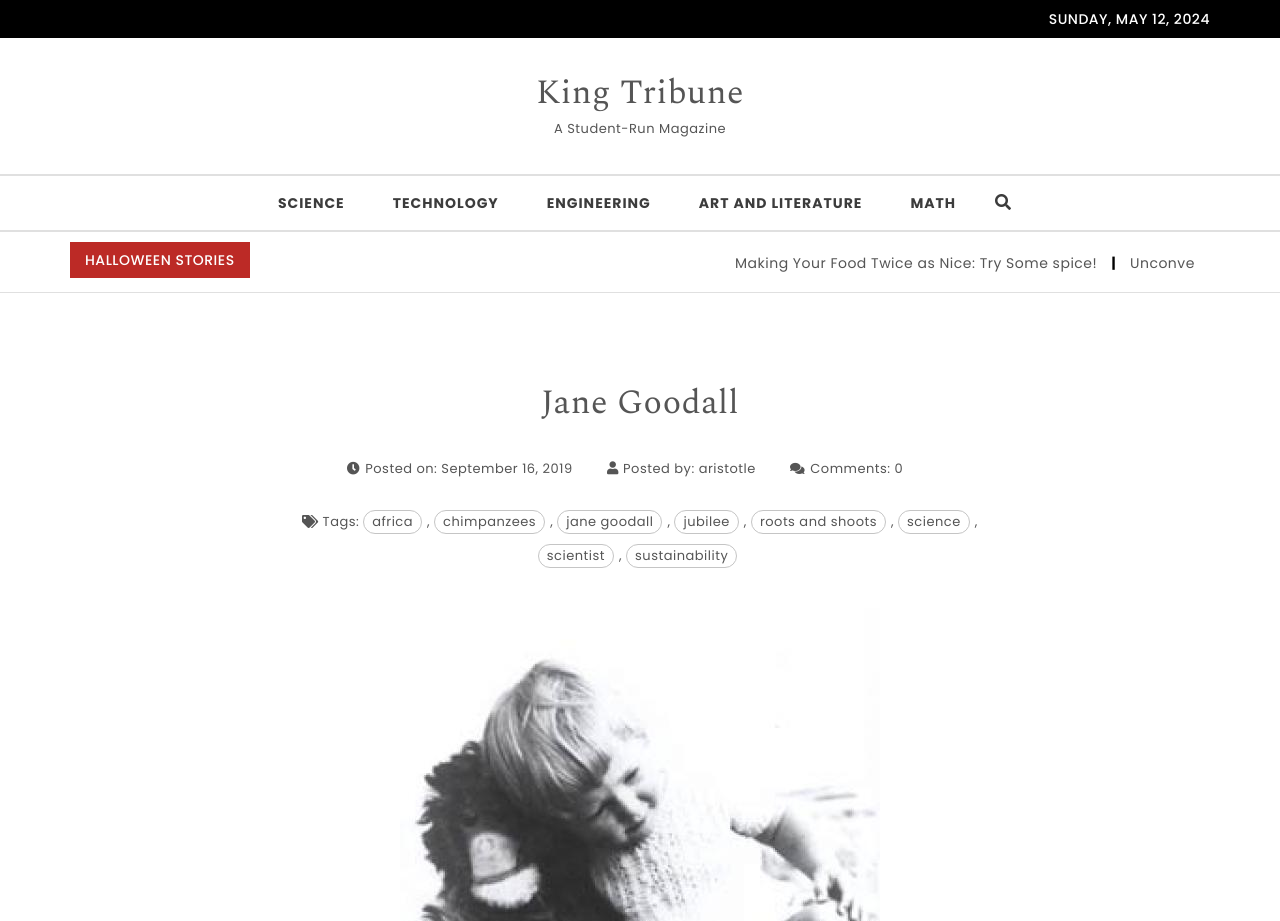Determine the bounding box of the UI component based on this description: "Technology". The bounding box coordinates should be four float values between 0 and 1, i.e., [left, top, right, bottom].

[0.288, 0.191, 0.408, 0.25]